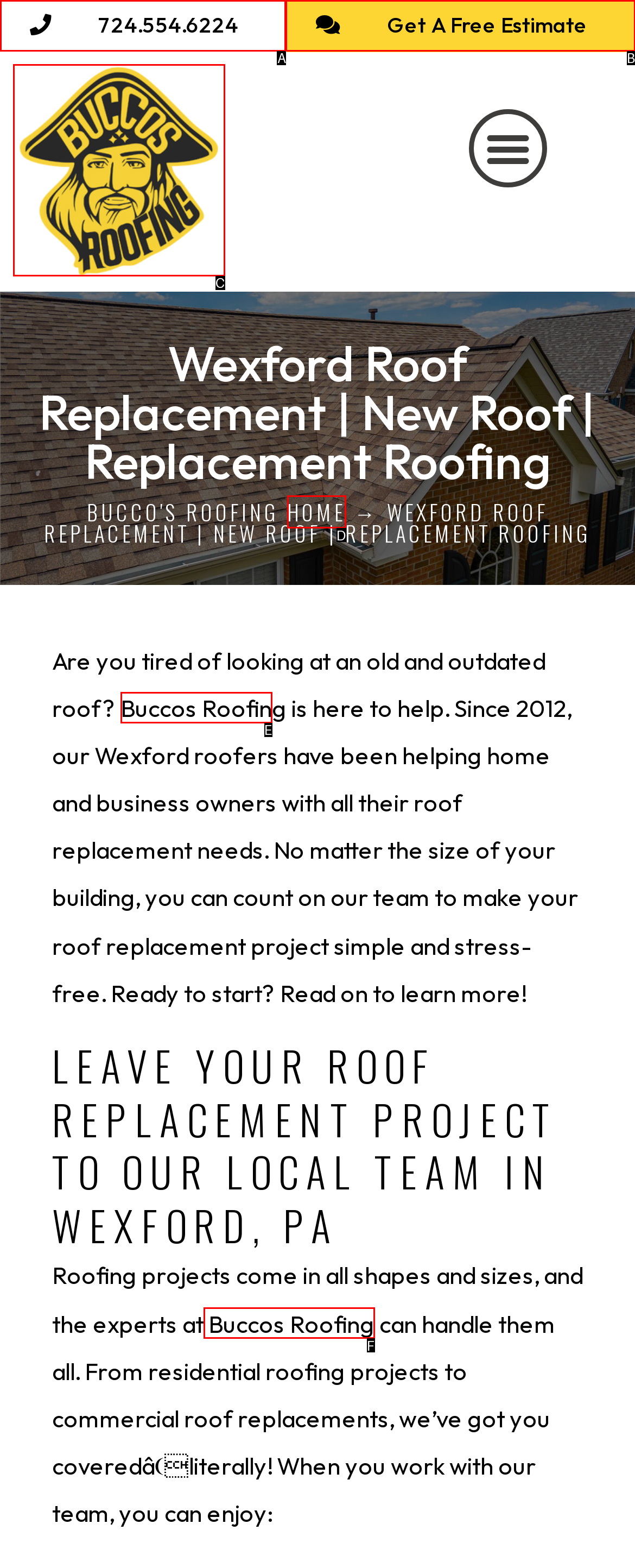Determine the HTML element that best matches this description: Buccos Roofing from the given choices. Respond with the corresponding letter.

F